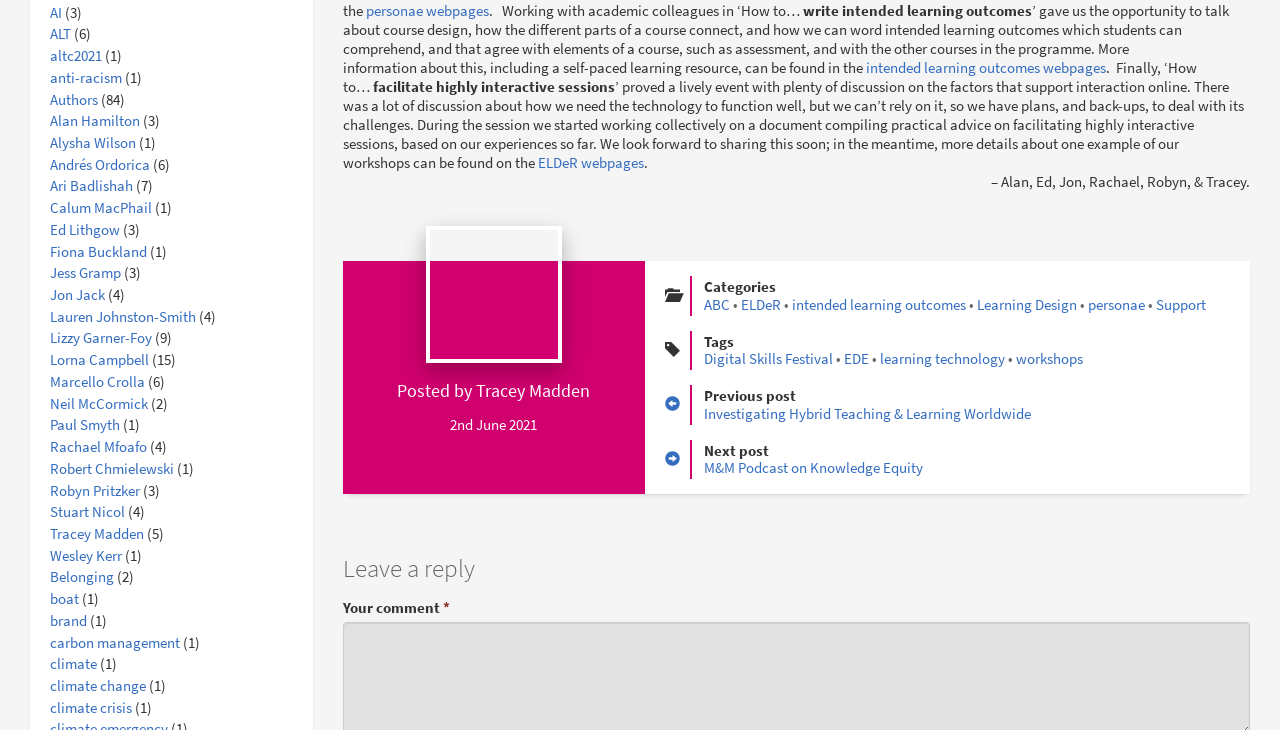Please find the bounding box coordinates (top-left x, top-left y, bottom-right x, bottom-right y) in the screenshot for the UI element described as follows: Delbarton School

None